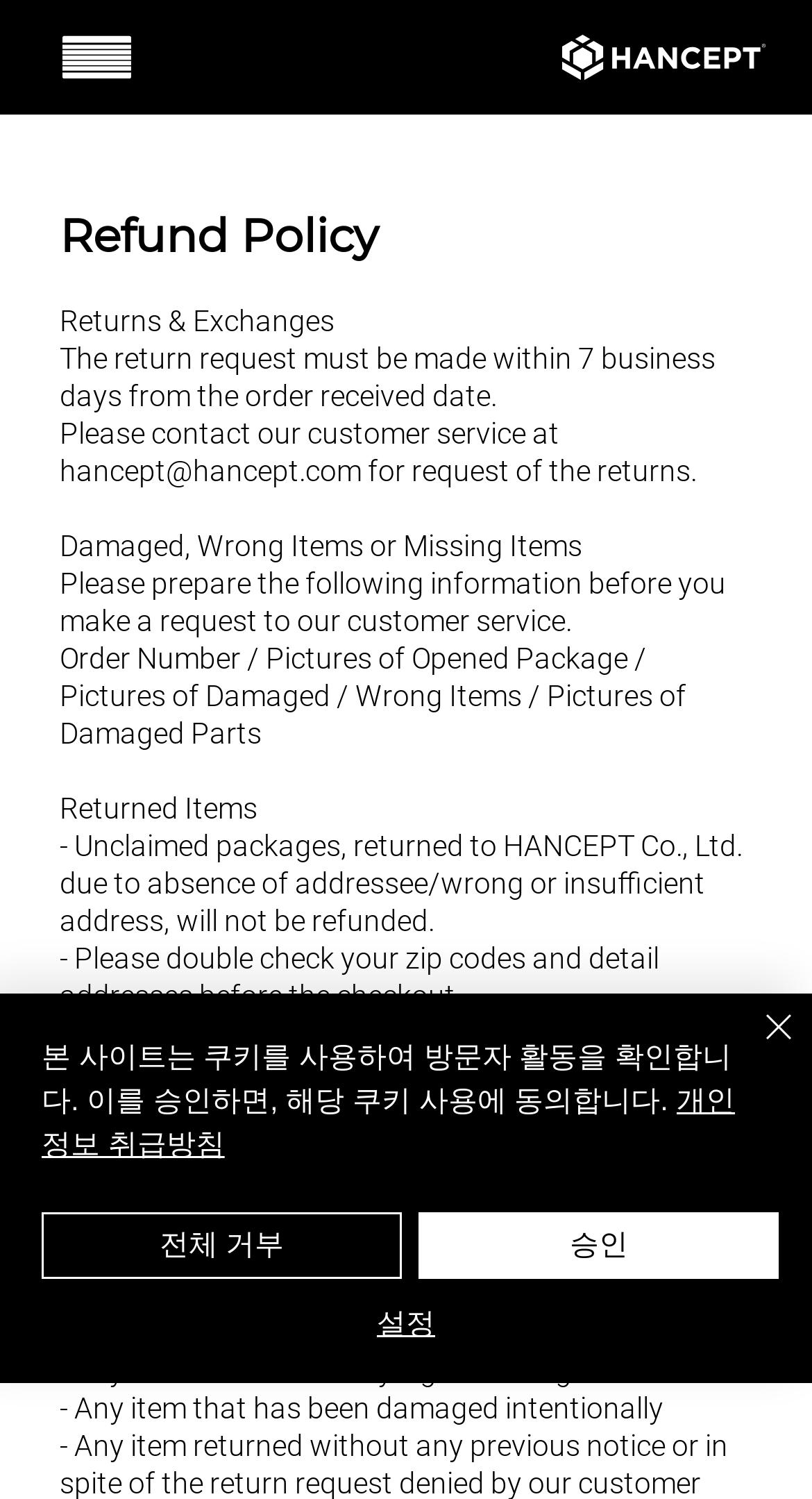Extract the main heading text from the webpage.

Copyright © 2024 HANCEPT®